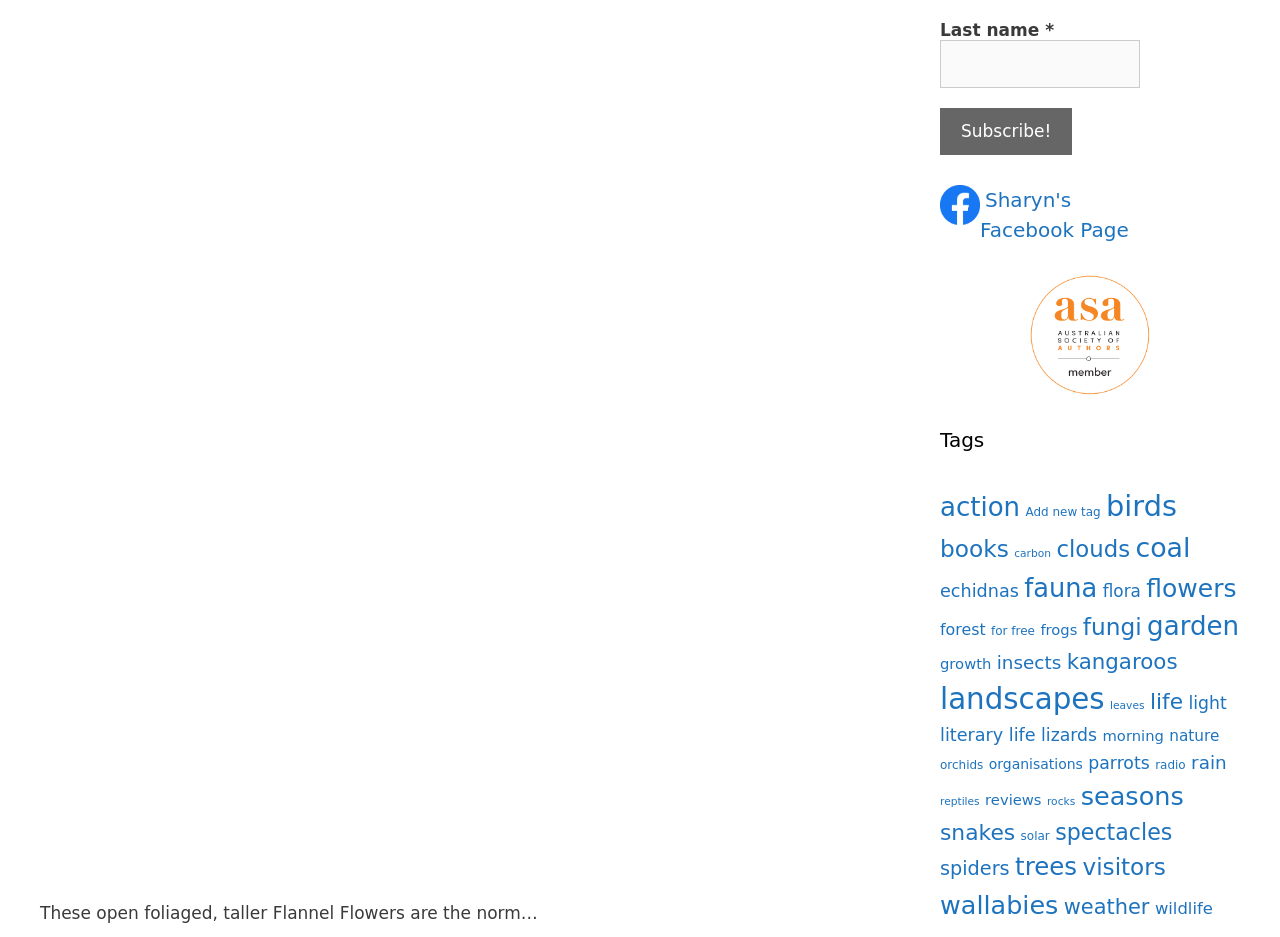What is the purpose of the 'Subscribe!' button?
Please provide an in-depth and detailed response to the question.

The 'Subscribe!' button is located below the 'Last name' text box, indicating that it is related to submitting some kind of subscription request. Therefore, the purpose of the button is to subscribe to something, likely a newsletter or updates from the website.